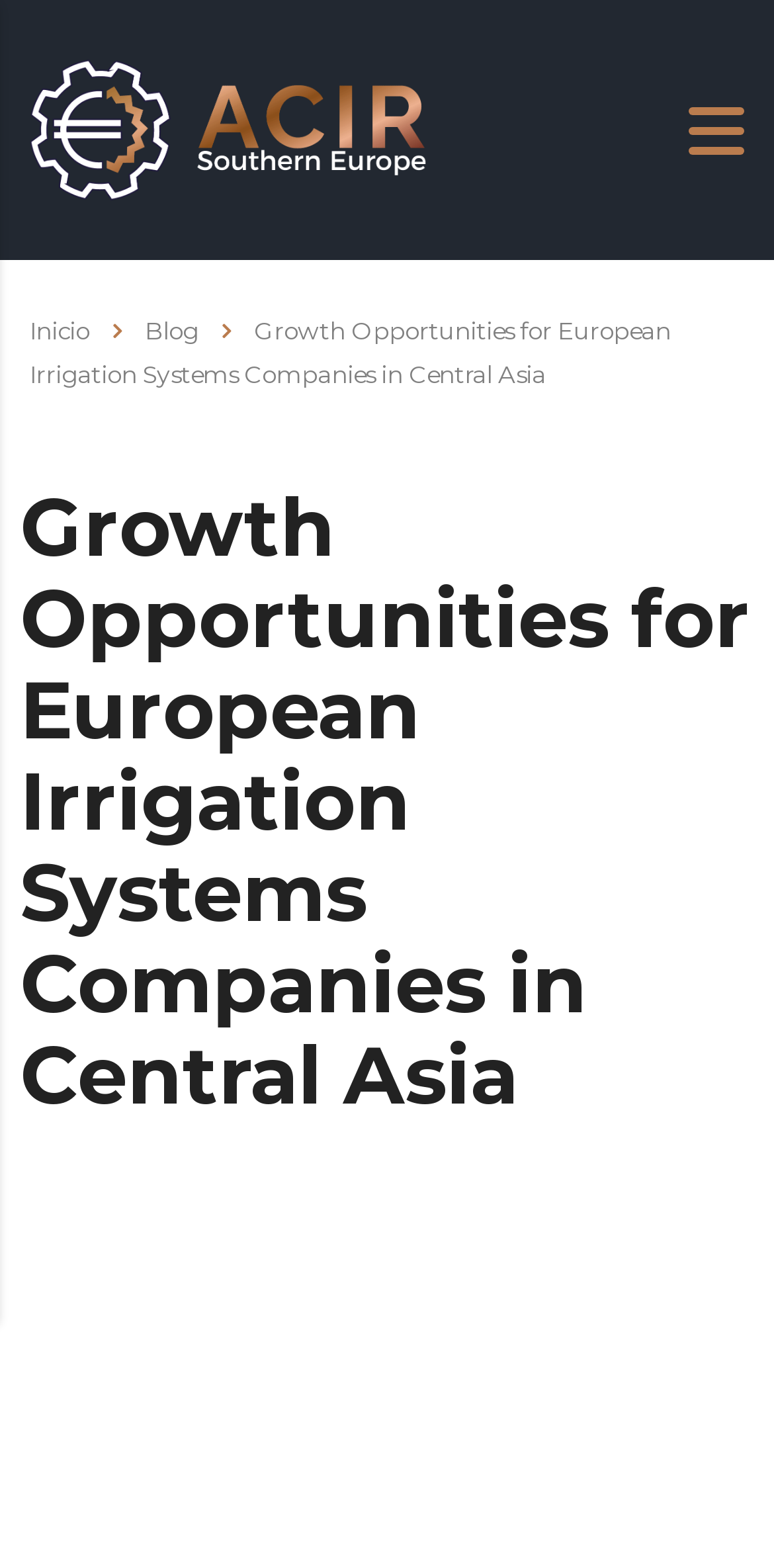What is the logo of this website?
Look at the image and respond with a one-word or short-phrase answer.

Site Logo